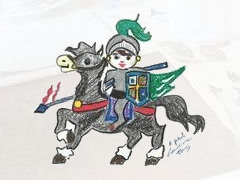What is the background of the illustration like?
Using the image, provide a concise answer in one word or a short phrase.

Soft and neutral